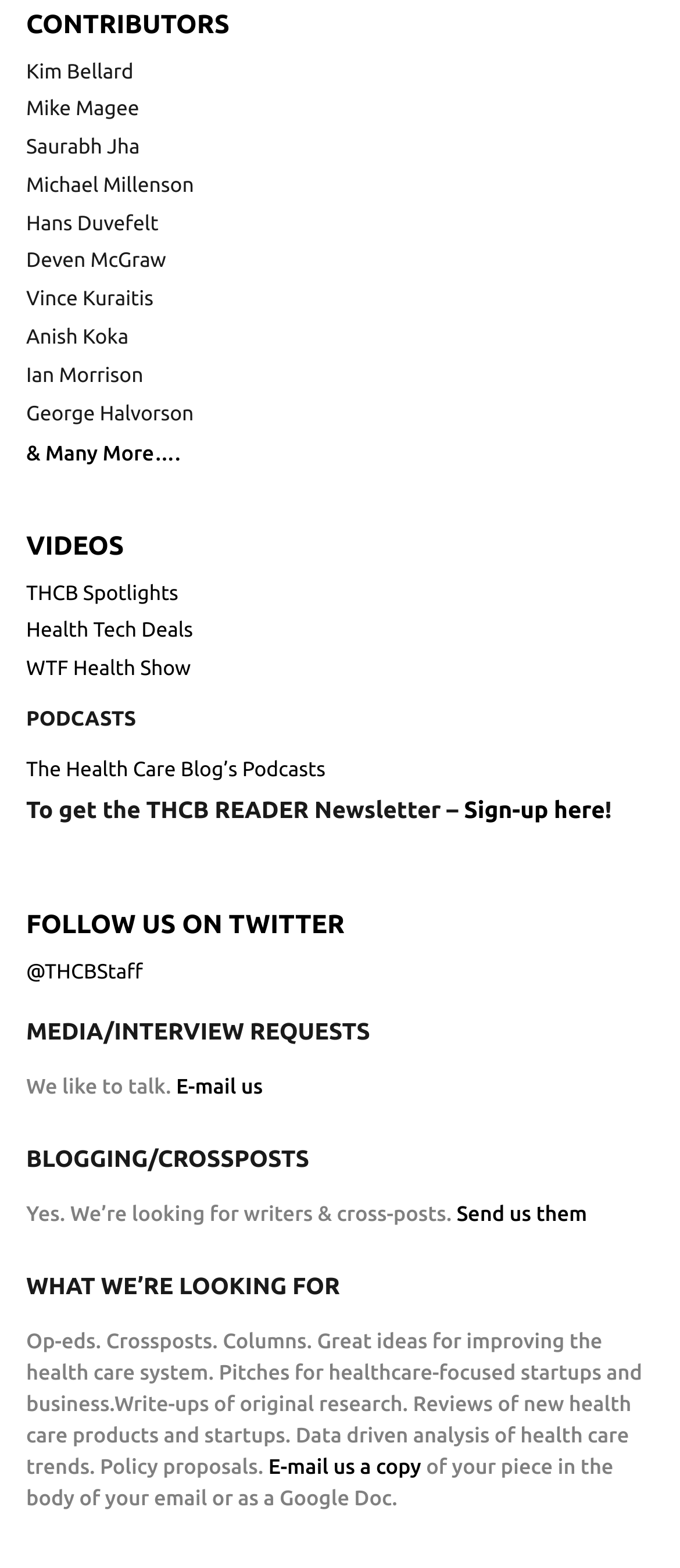Specify the bounding box coordinates (top-left x, top-left y, bottom-right x, bottom-right y) of the UI element in the screenshot that matches this description: E-mail us a copy

[0.395, 0.928, 0.619, 0.943]